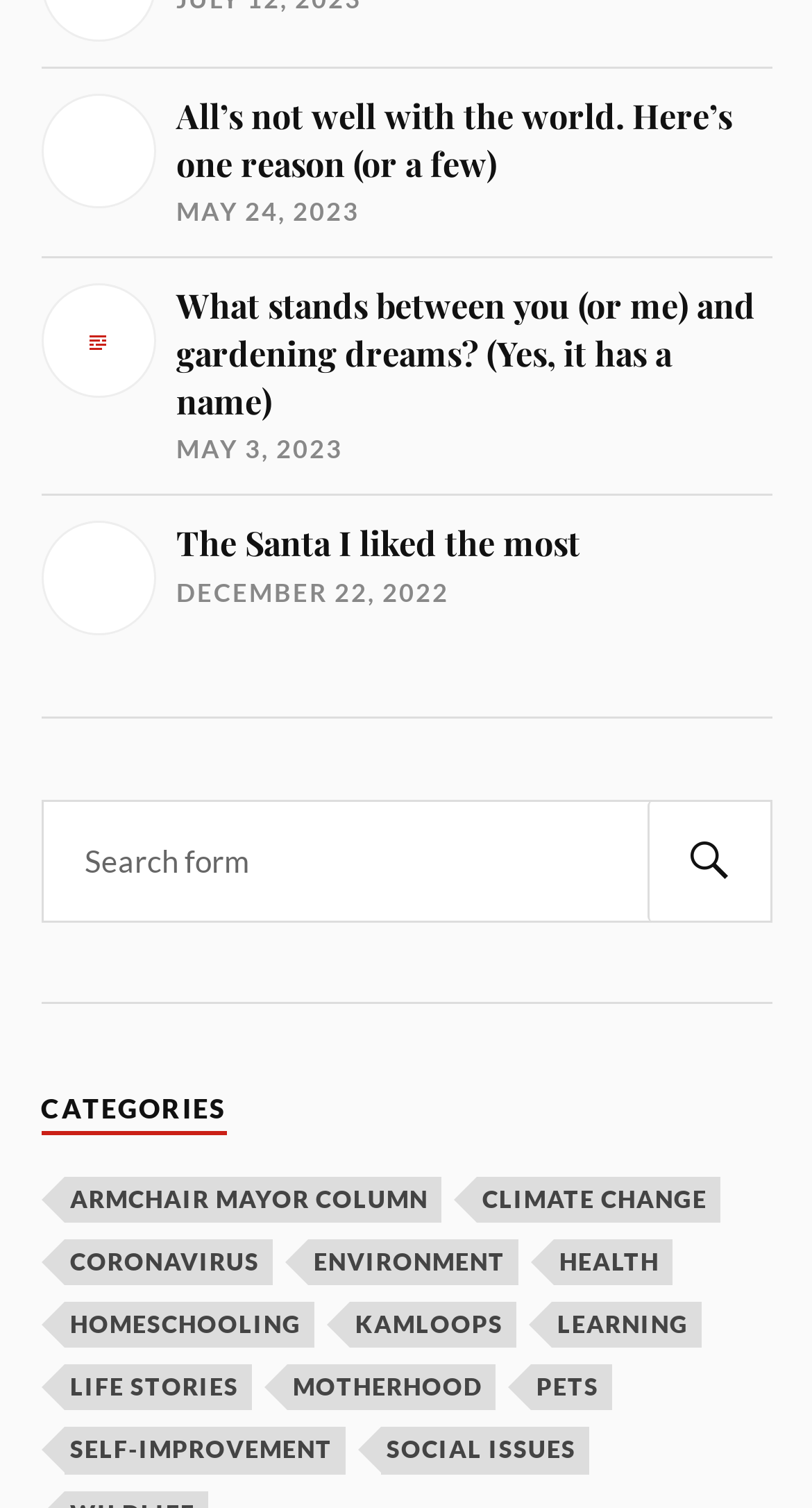From the element description: "projects", extract the bounding box coordinates of the UI element. The coordinates should be expressed as four float numbers between 0 and 1, in the order [left, top, right, bottom].

None